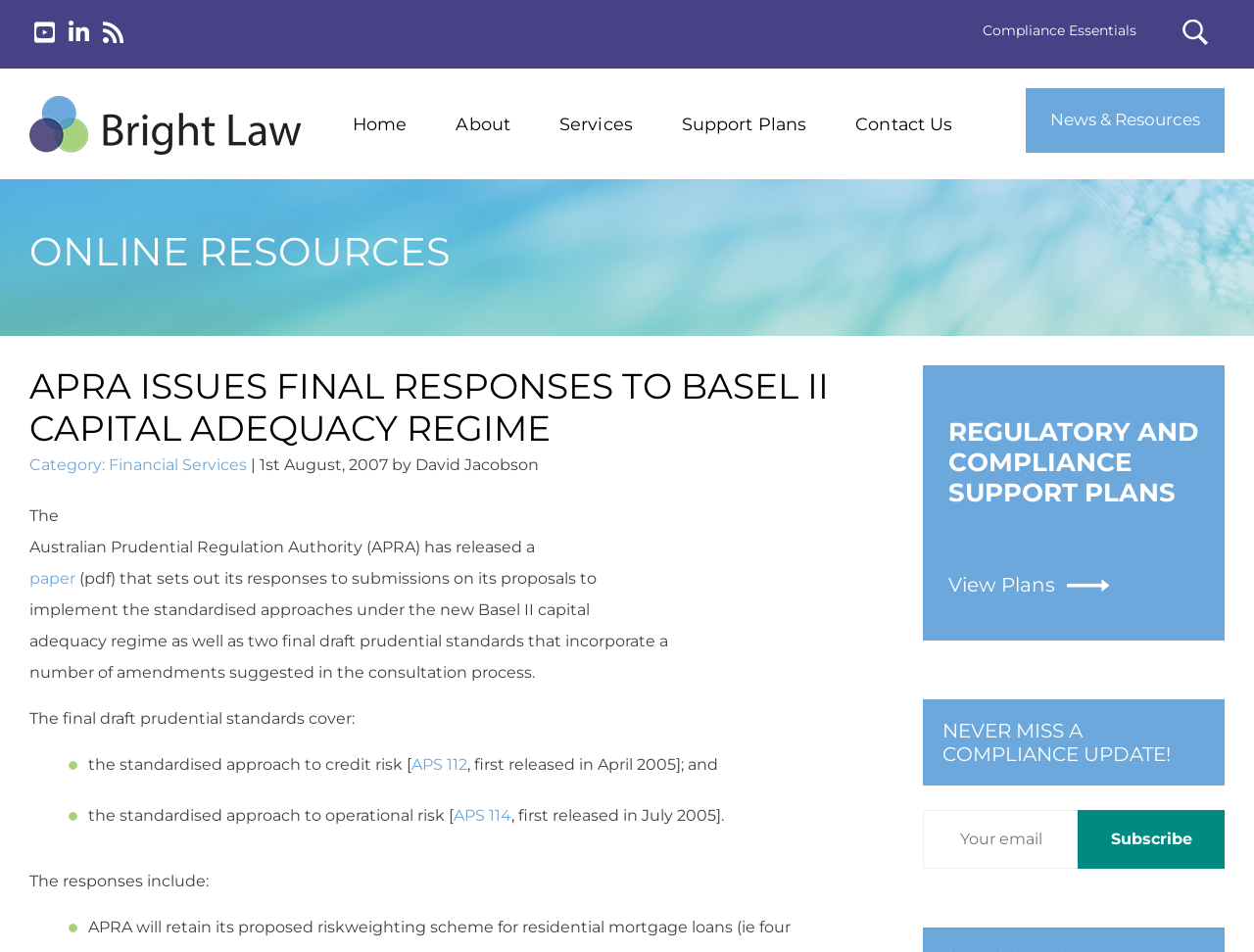Provide an in-depth description of the elements and layout of the webpage.

The webpage appears to be a news article or blog post from Bright Law, a corporate law firm. At the top left corner, there are three small icons, followed by a link to "Compliance Essentials" with a textbox and a button next to it. Below these elements, there is a logo of Bright Law, which is an image, accompanied by a link to the homepage.

The main navigation menu is located at the top center of the page, with links to "Home", "About", "Services", "Support Plans", and "Contact Us". Below the navigation menu, there is a section titled "ONLINE RESOURCES" with a heading that spans the entire width of the page.

The main content of the webpage is an article titled "APRA ISSUES FINAL RESPONSES TO BASEL II CAPITAL ADEQUACY REGIME". The article is divided into sections, with headings and paragraphs of text. The text describes the Australian Prudential Regulation Authority's (APRA) release of a paper that outlines its responses to submissions on its proposals to implement the standardized approaches under the new Basel II capital adequacy regime.

To the right of the article, there is a sidebar with links to "News & Resources" and "REGULATORY AND COMPLIANCE SUPPORT PLANS View Plans". Below the sidebar, there is a call-to-action section titled "NEVER MISS A COMPLIANCE UPDATE!" with a textbox and a "Subscribe" button.

Overall, the webpage has a clean and organized layout, with a focus on providing information and resources related to corporate law and compliance.